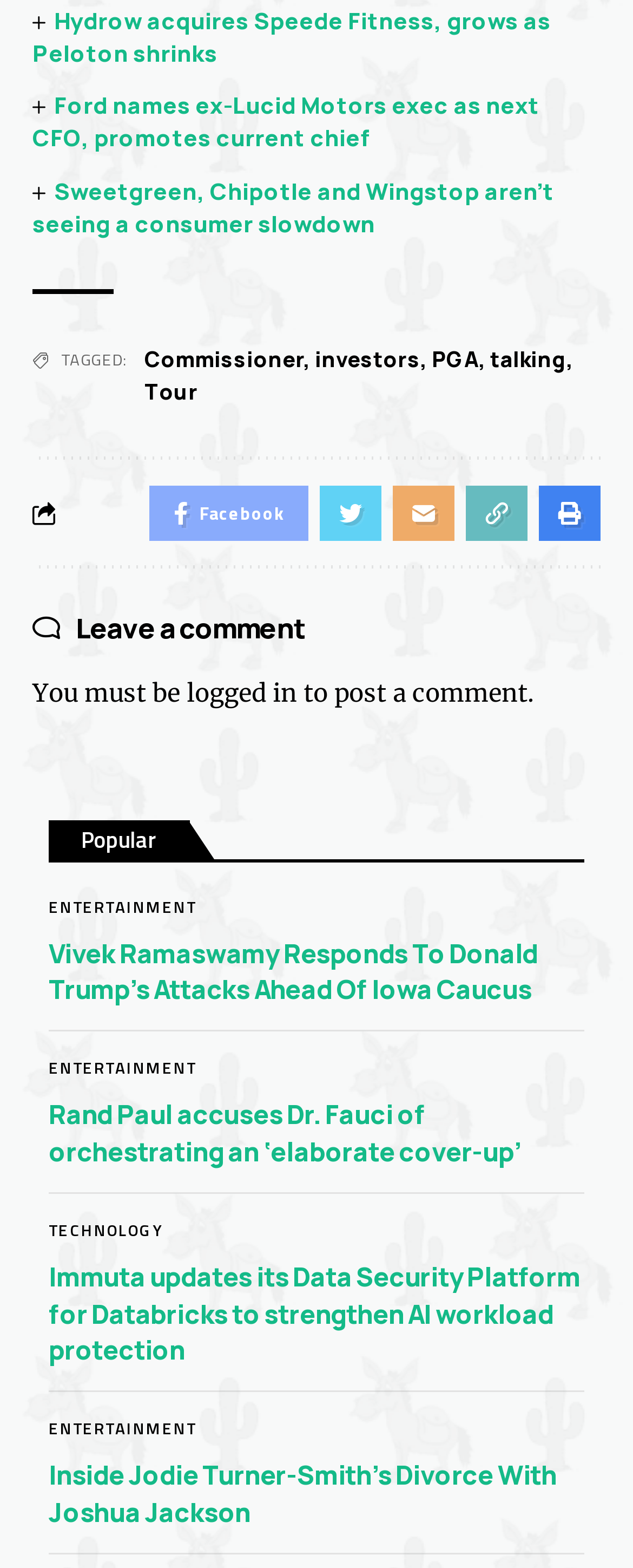Can you find the bounding box coordinates for the element that needs to be clicked to execute this instruction: "Visit the Facebook page"? The coordinates should be given as four float numbers between 0 and 1, i.e., [left, top, right, bottom].

[0.236, 0.31, 0.487, 0.345]